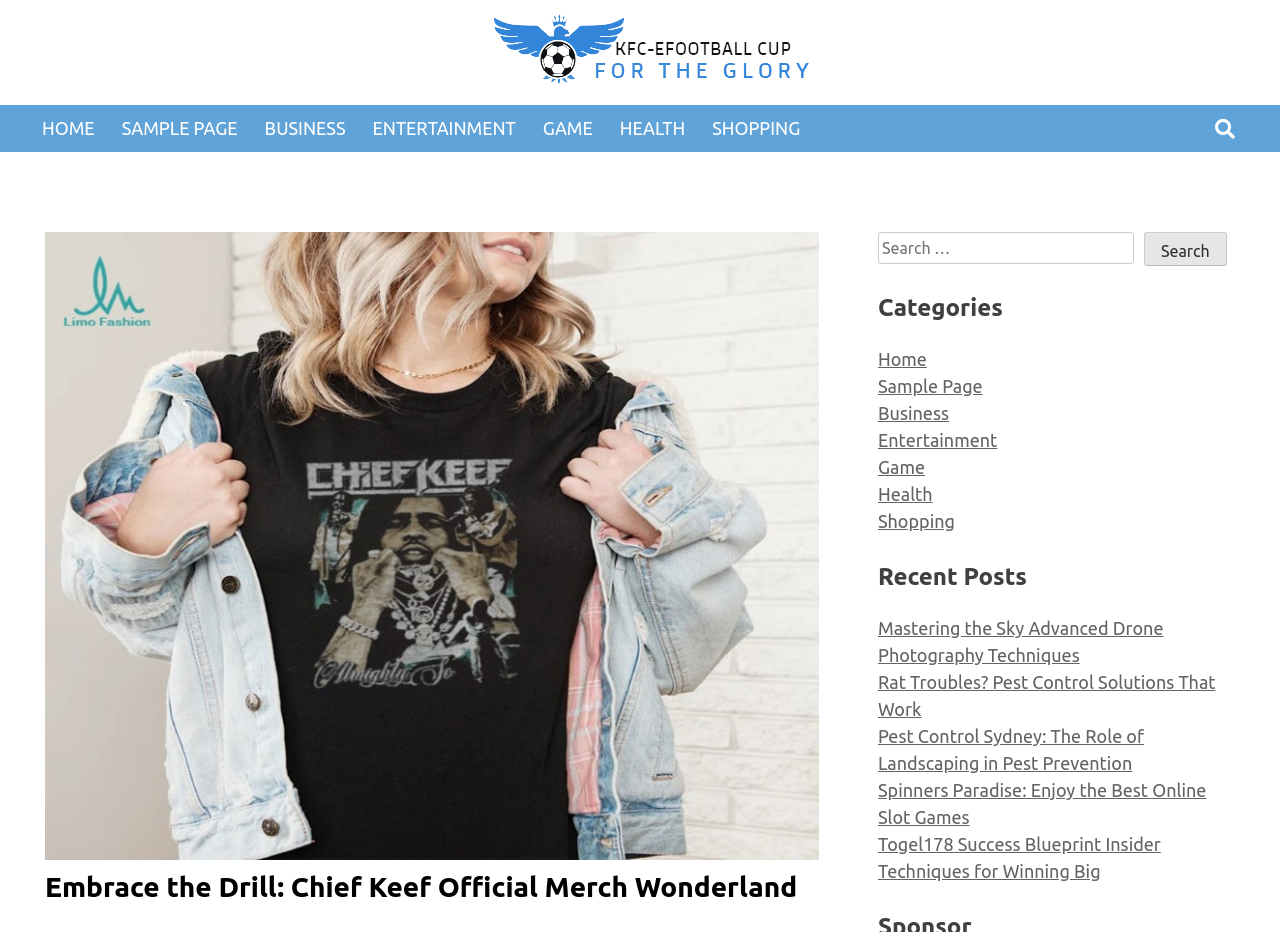How many recent posts are there?
Answer the question with a single word or phrase, referring to the image.

5